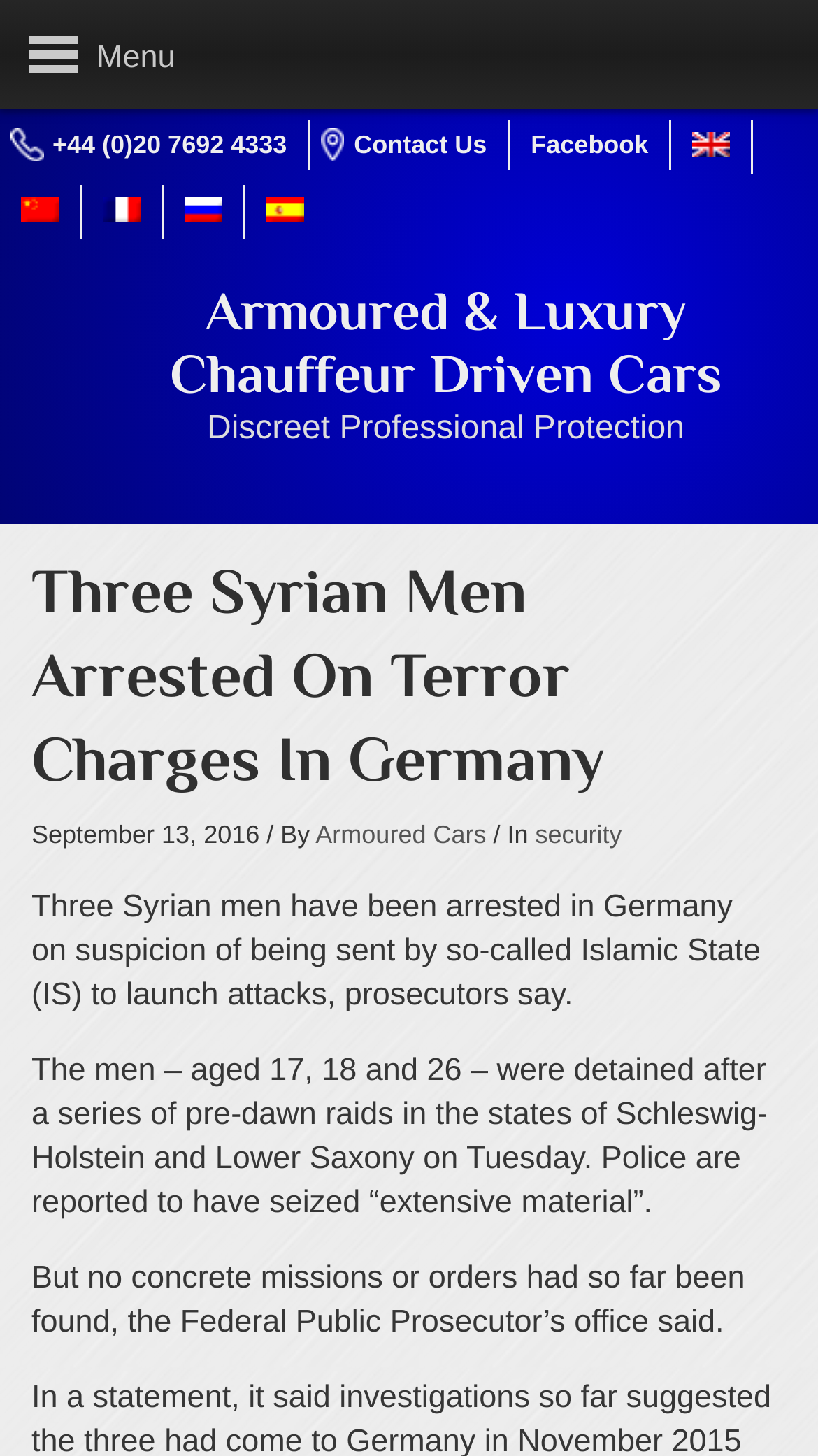Offer a comprehensive description of the webpage’s content and structure.

The webpage appears to be a news article from a website that provides armored cars and security services. At the top of the page, there is a navigation menu with links to "Home", "About Us", "Armoured Cars", "Ballistic Protection", "Security News", and "Threat Level". Below the menu, there is a table with contact information, including a phone number, a "Contact Us" link, and social media links to Facebook and other languages such as English, Chinese (Simplified), French, Russian, and Spanish.

The main content of the page is divided into two sections. The first section has a heading that reads "Armoured & Luxury Chauffeur Driven Cars" and a subheading that says "Discreet Professional Protection". Below this, there is a header that contains the title of the news article, "Three Syrian Men Arrested On Terror Charges In Germany", along with the date "September 13, 2016" and the author "Armoured Cars".

The second section contains the news article itself, which is divided into three paragraphs. The first paragraph reports that three Syrian men have been arrested in Germany on suspicion of being sent by the Islamic State to launch attacks. The second paragraph provides more details about the arrests, including the ages of the men and the locations where they were detained. The third paragraph mentions that no concrete missions or orders have been found so far.

Throughout the page, there are several images, including flags representing different languages and a logo for the website. The overall layout is organized and easy to follow, with clear headings and concise text.